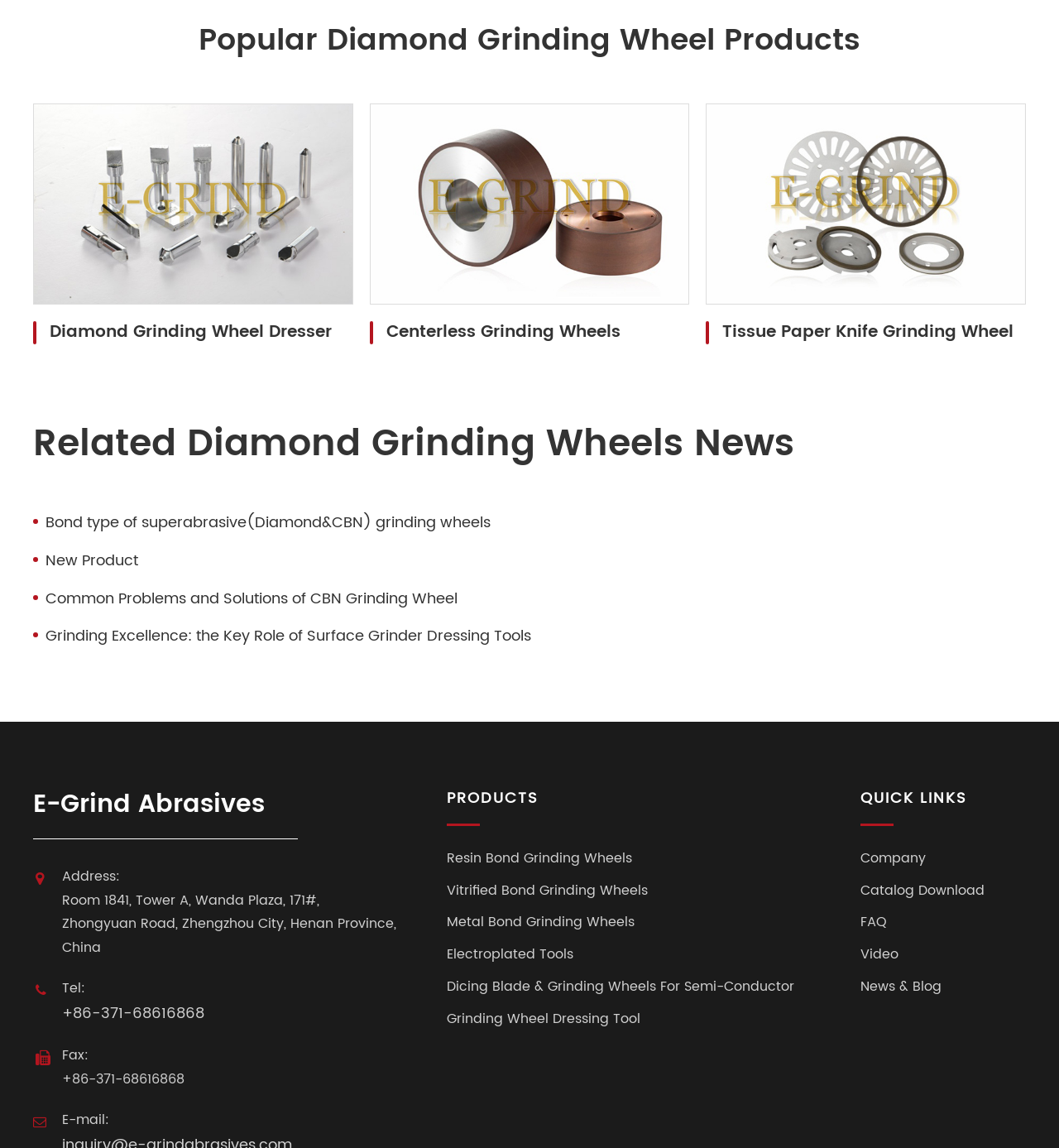Determine the bounding box coordinates for the clickable element required to fulfill the instruction: "View Centerless Grinding Wheels". Provide the coordinates as four float numbers between 0 and 1, i.e., [left, top, right, bottom].

[0.349, 0.09, 0.651, 0.265]